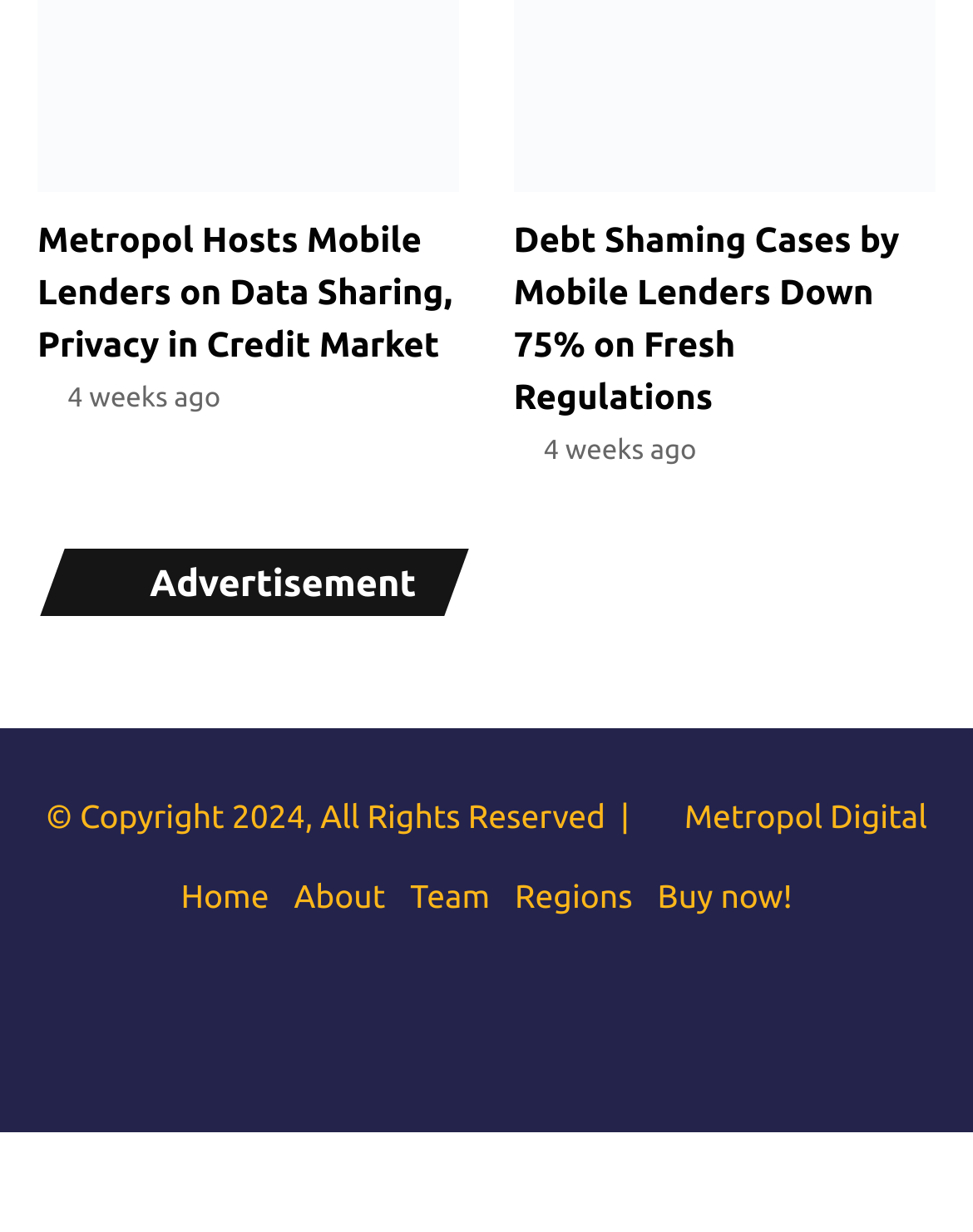Give the bounding box coordinates for this UI element: "Instagram". The coordinates should be four float numbers between 0 and 1, arranged as [left, top, right, bottom].

[0.623, 0.781, 0.746, 0.878]